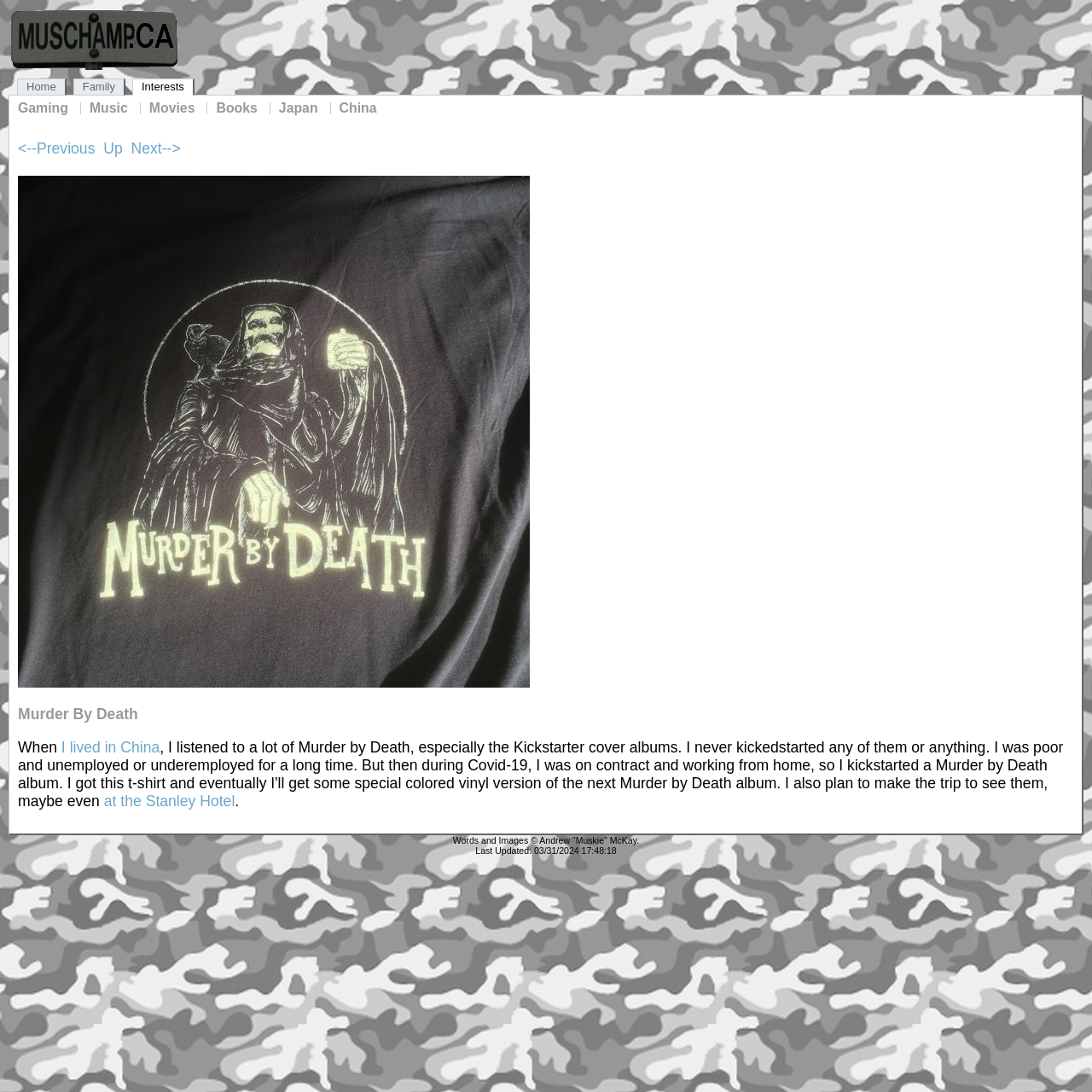Answer the question below with a single word or a brief phrase: 
What is the date of the last update?

03/31/2024 17:48:18